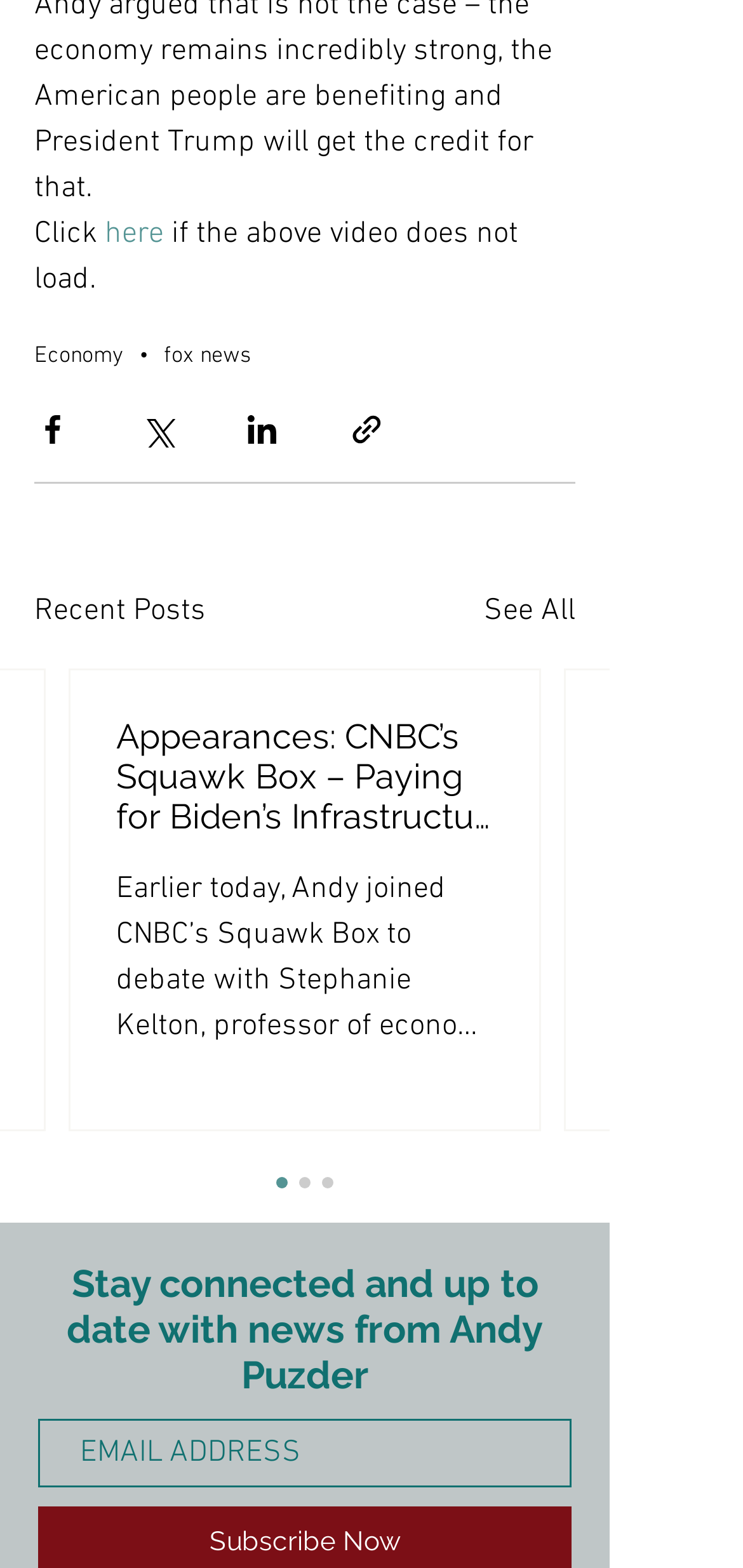For the element described, predict the bounding box coordinates as (top-left x, top-left y, bottom-right x, bottom-right y). All values should be between 0 and 1. Element description: aria-label="EMAIL ADDRESS" name="email" placeholder="EMAIL ADDRESS"

[0.051, 0.905, 0.769, 0.949]